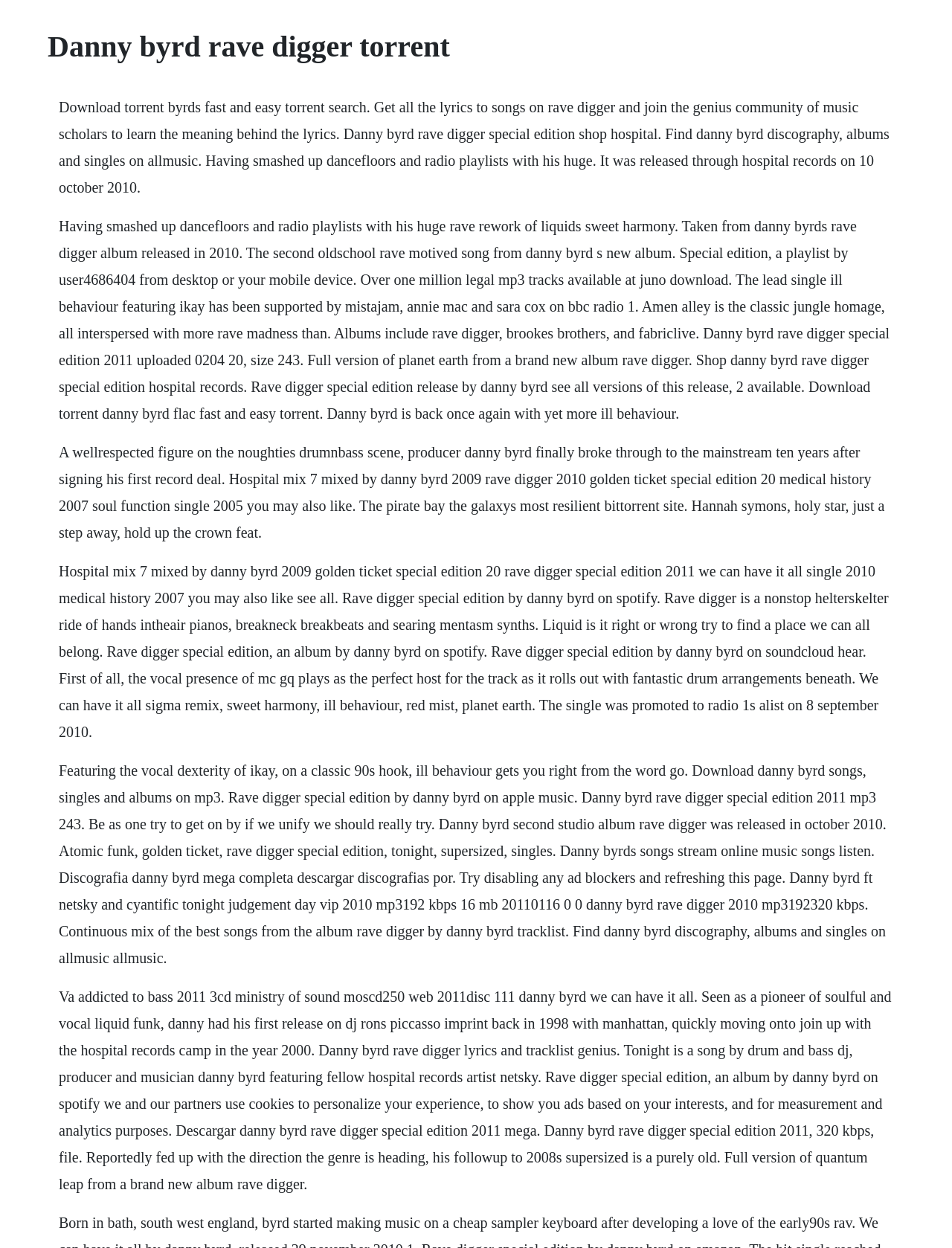Observe the image and answer the following question in detail: What is the name of the DJ who mixed the album 'Hospital Mix 7'?

I found the answer by reading the text on the webpage, which mentions 'Hospital Mix 7 mixed by Danny Byrd' as one of Danny Byrd's albums.